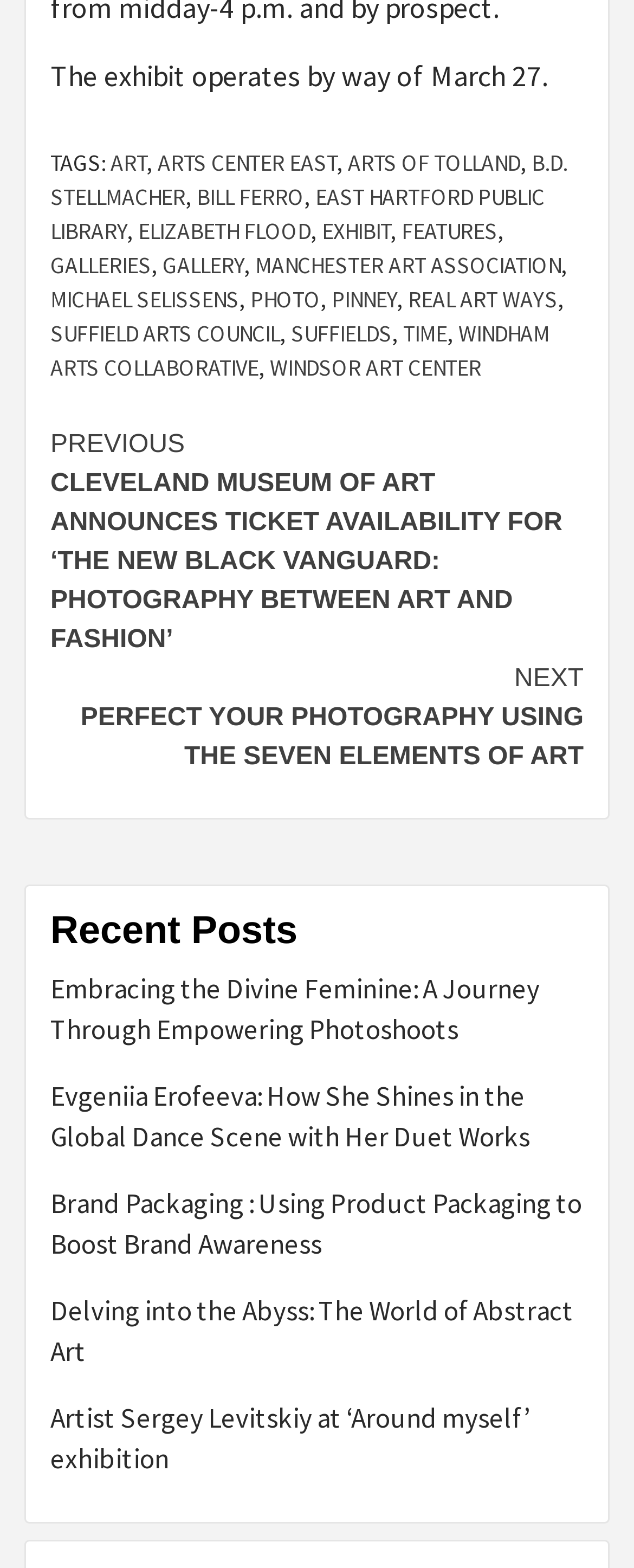Kindly respond to the following question with a single word or a brief phrase: 
What is the exhibit operating until?

March 27